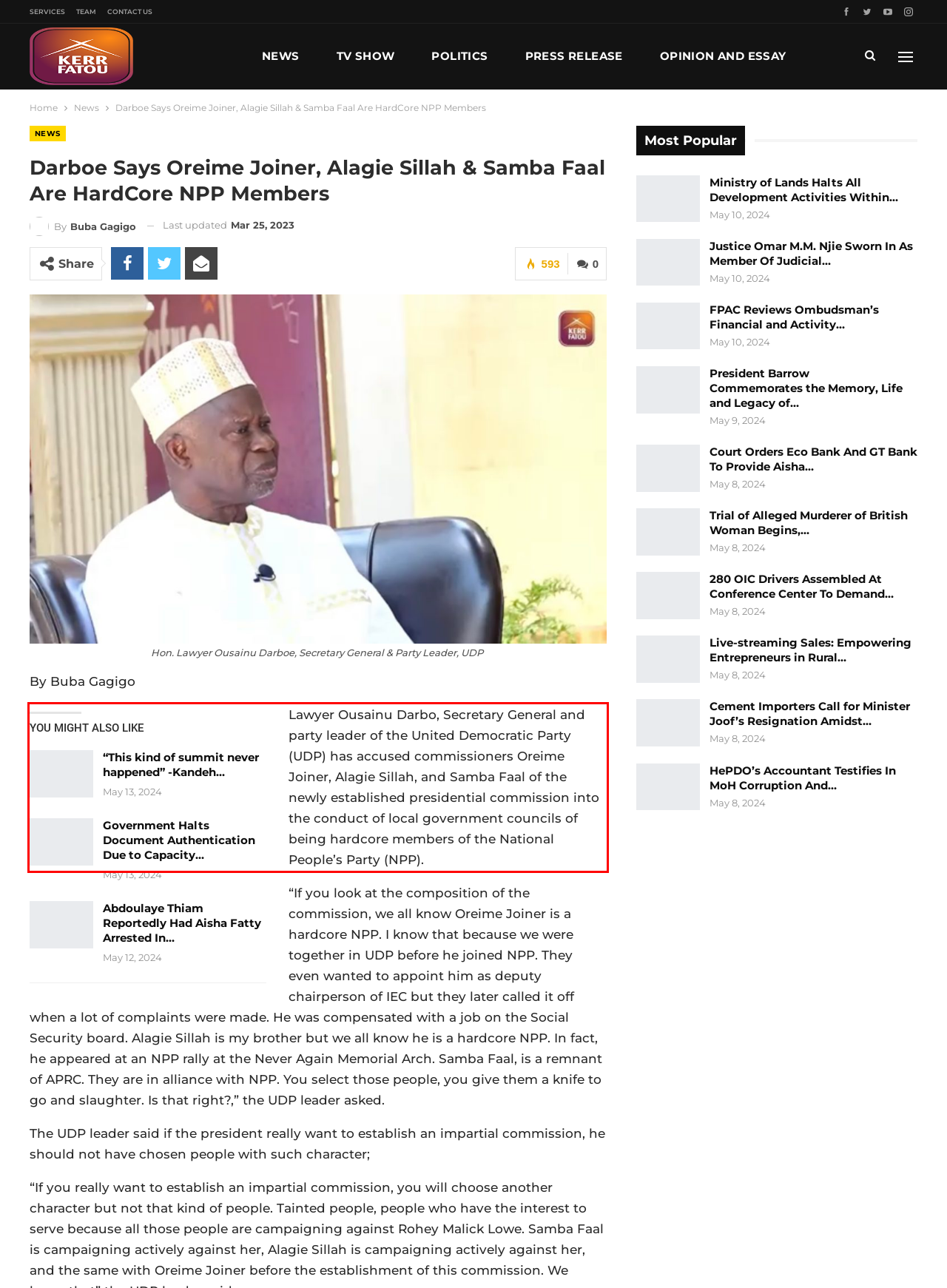View the screenshot of the webpage and identify the UI element surrounded by a red bounding box. Extract the text contained within this red bounding box.

Lawyer Ousainu Darbo, Secretary General and party leader of the United Democratic Party (UDP) has accused commissioners Oreime Joiner, Alagie Sillah, and Samba Faal of the newly established presidential commission into the conduct of local government councils of being hardcore members of the National People’s Party (NPP).